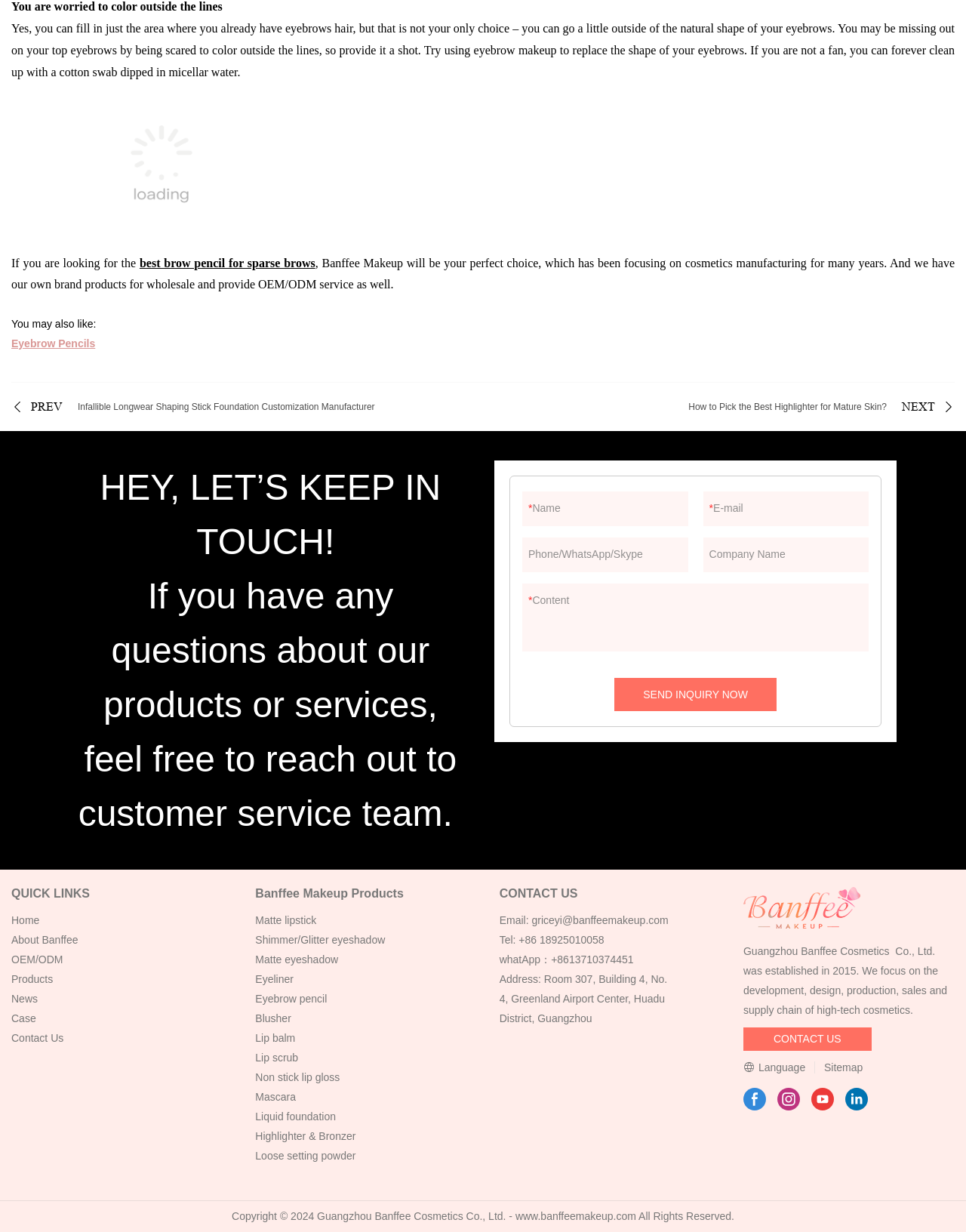What social media platforms are linked on the webpage? Analyze the screenshot and reply with just one word or a short phrase.

Facebook, Instagram, YouTube, LinkedIn